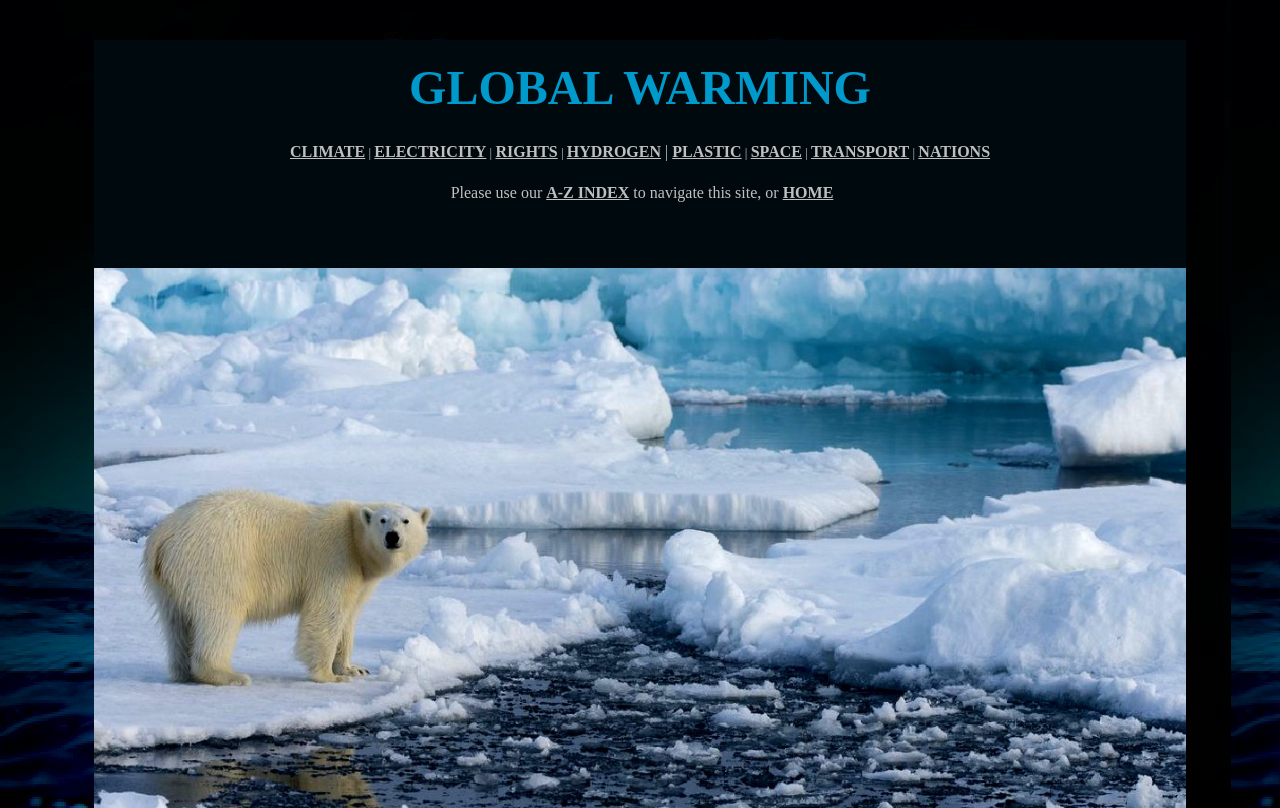Show me the bounding box coordinates of the clickable region to achieve the task as per the instruction: "Navigate to HYDROGEN page".

[0.443, 0.177, 0.516, 0.198]